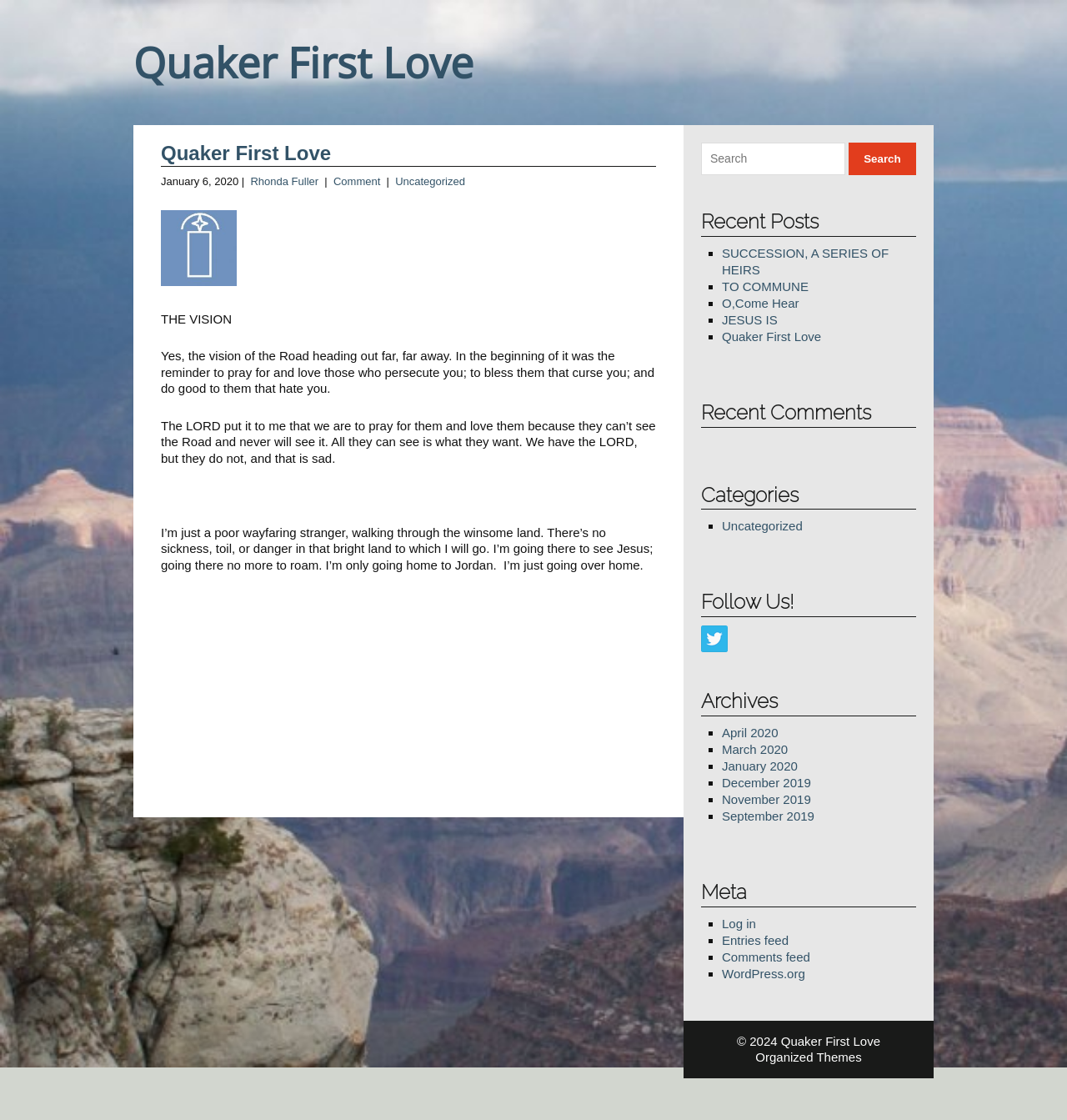Find the bounding box coordinates of the element to click in order to complete this instruction: "Search for something". The bounding box coordinates must be four float numbers between 0 and 1, denoted as [left, top, right, bottom].

[0.657, 0.127, 0.792, 0.156]